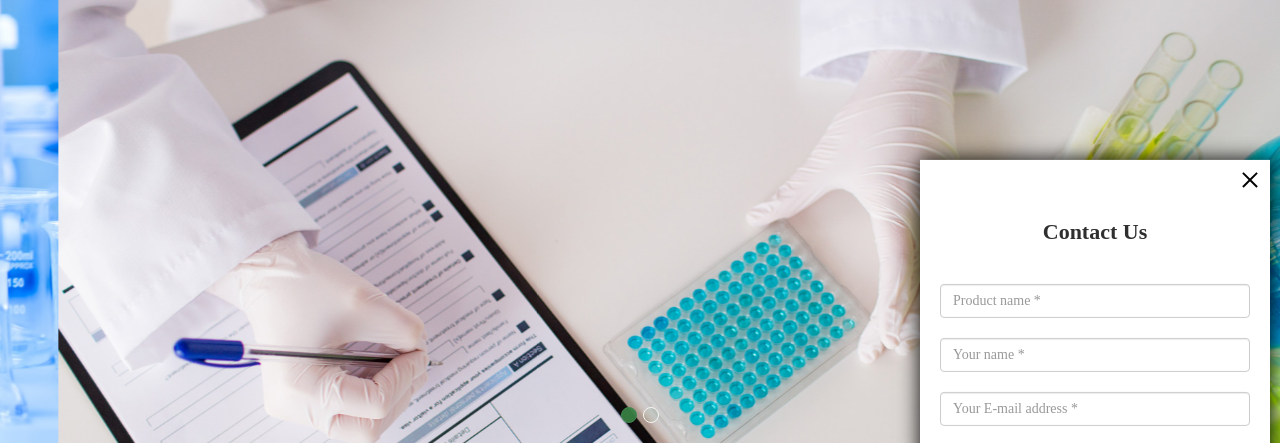Answer the question in one word or a short phrase:
What is the color of the samples in the multi-well plate?

Vibrant blue